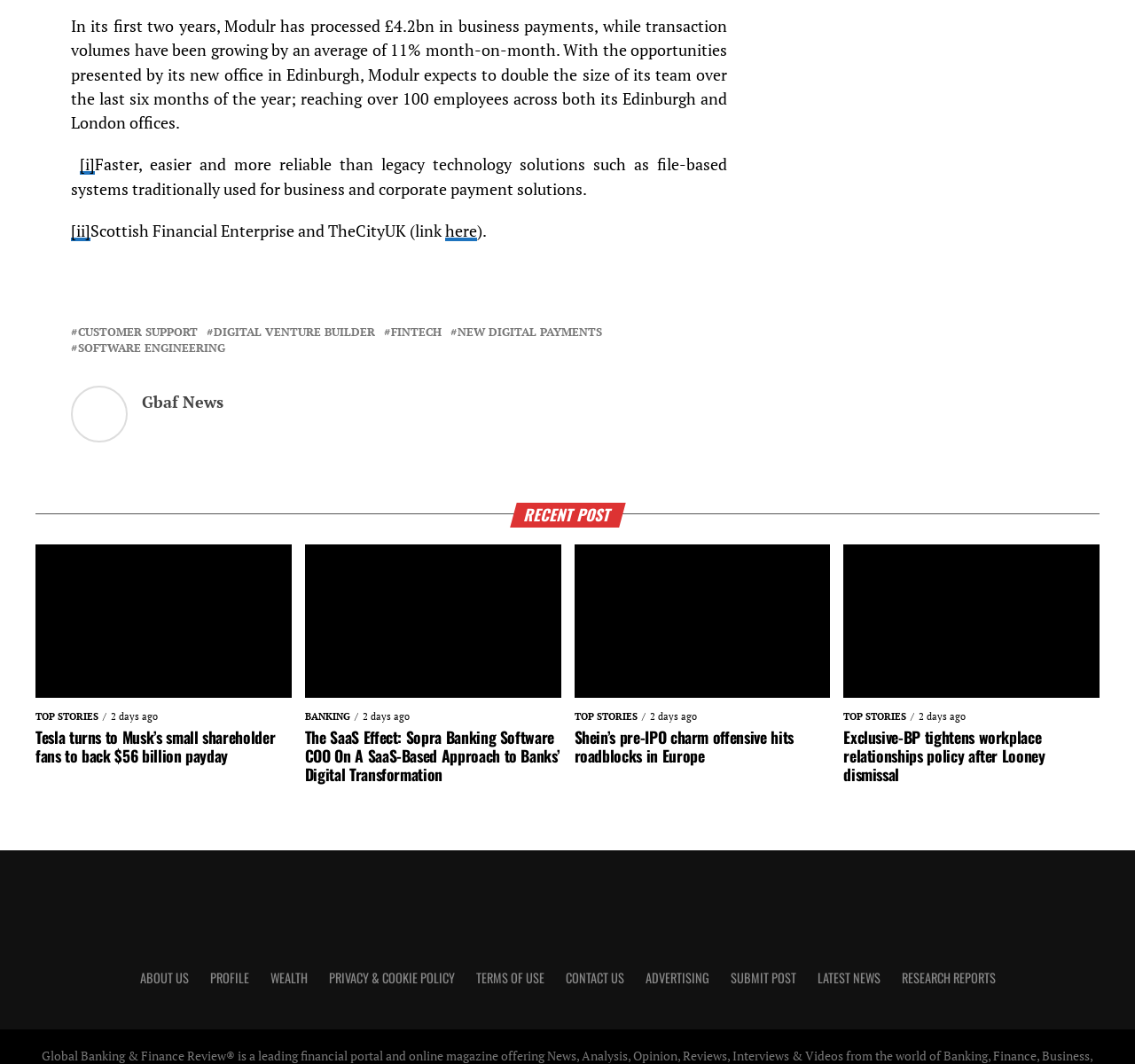What is the topic of the recent post section?
Provide a detailed and well-explained answer to the question.

The recent post section is located at the bottom of the webpage and contains four images with captions. The topic of this section is identified as Global Banking | Finance, which is also a link to a related webpage.